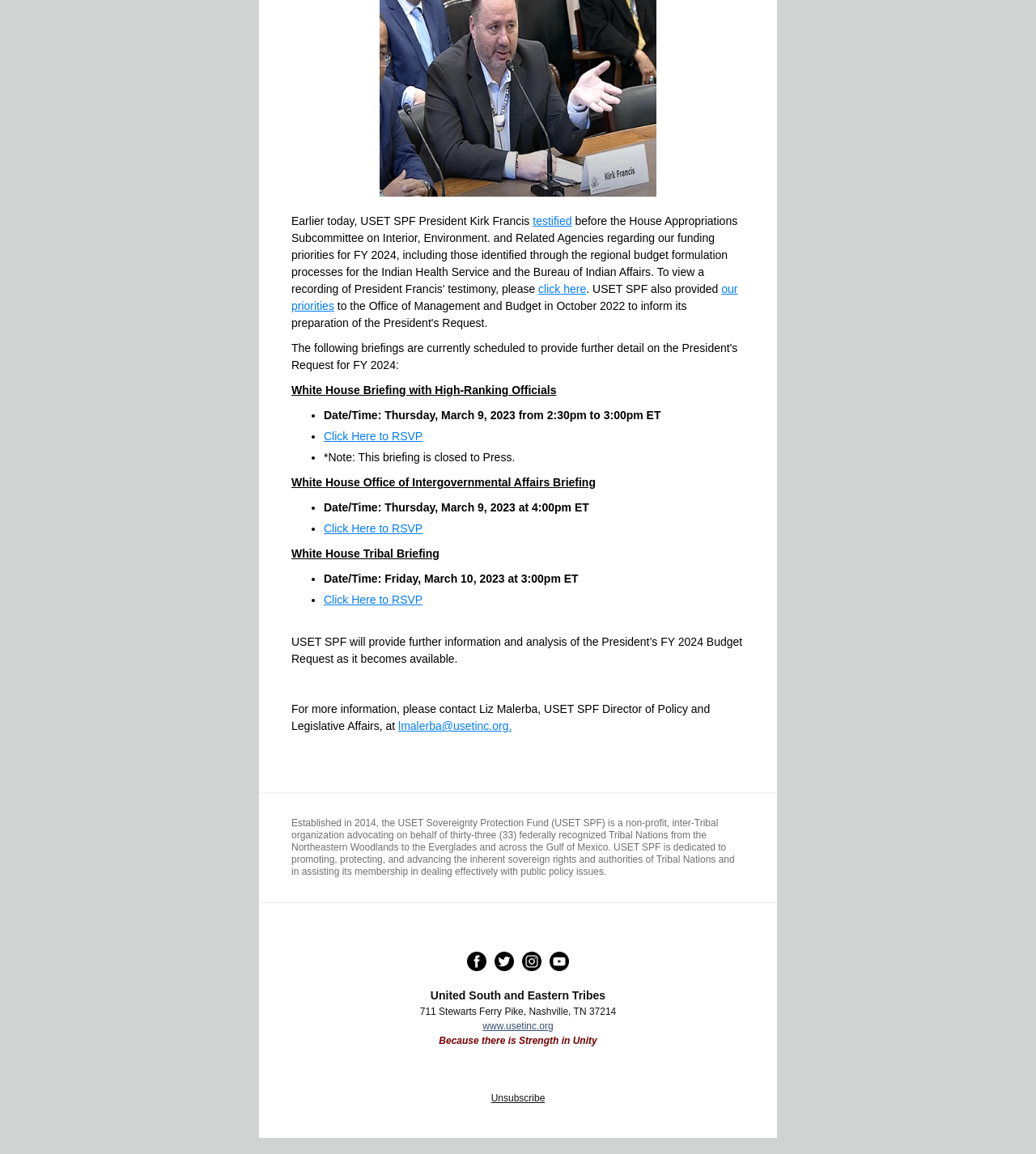Who should be contacted for more information?
Using the image as a reference, deliver a detailed and thorough answer to the question.

The webpage content provides contact information for Liz Malerba, USET SPF Director of Policy and Legislative Affairs, for those seeking more information.